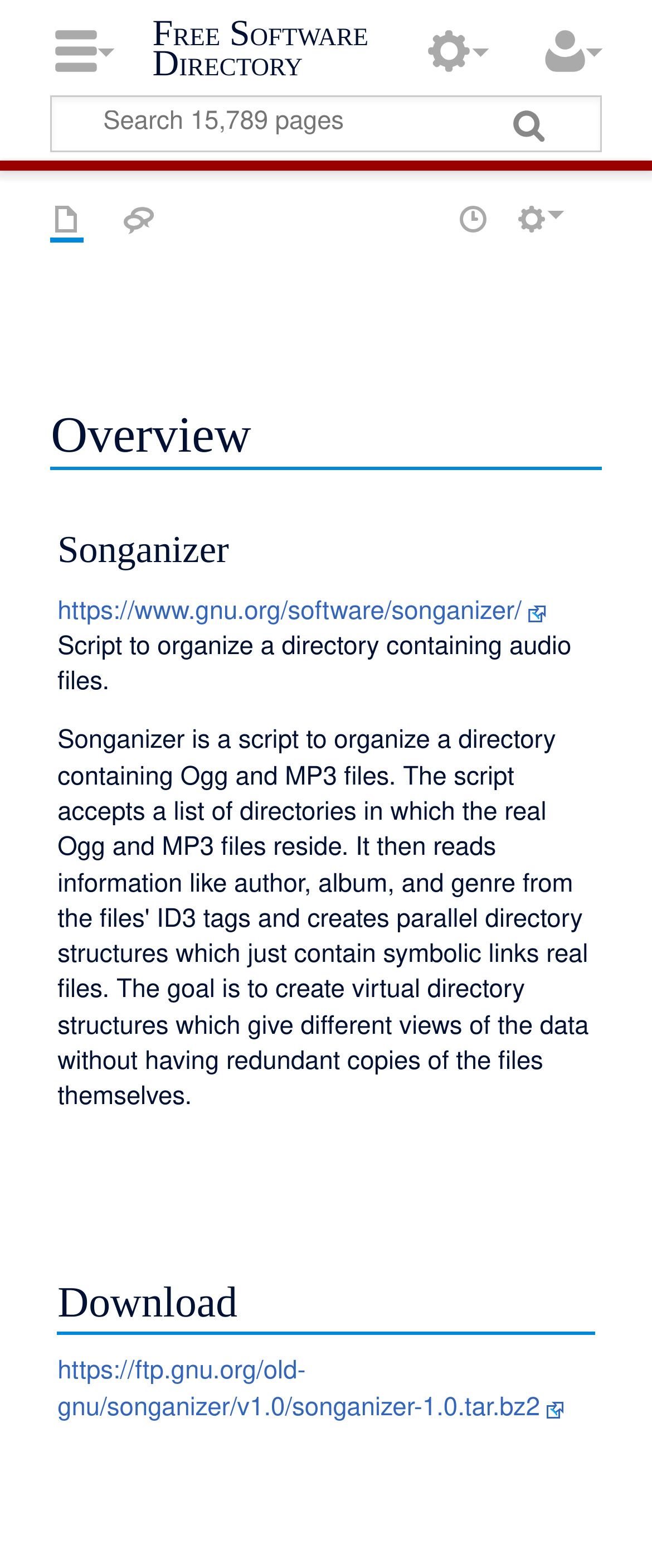What is the purpose of the Songanizer software?
Look at the screenshot and provide an in-depth answer.

The purpose of the Songanizer software can be inferred from the StaticText element 'Script to organize a directory containing audio files.' which provides a brief description of the software, indicating that it is used to organize audio files.